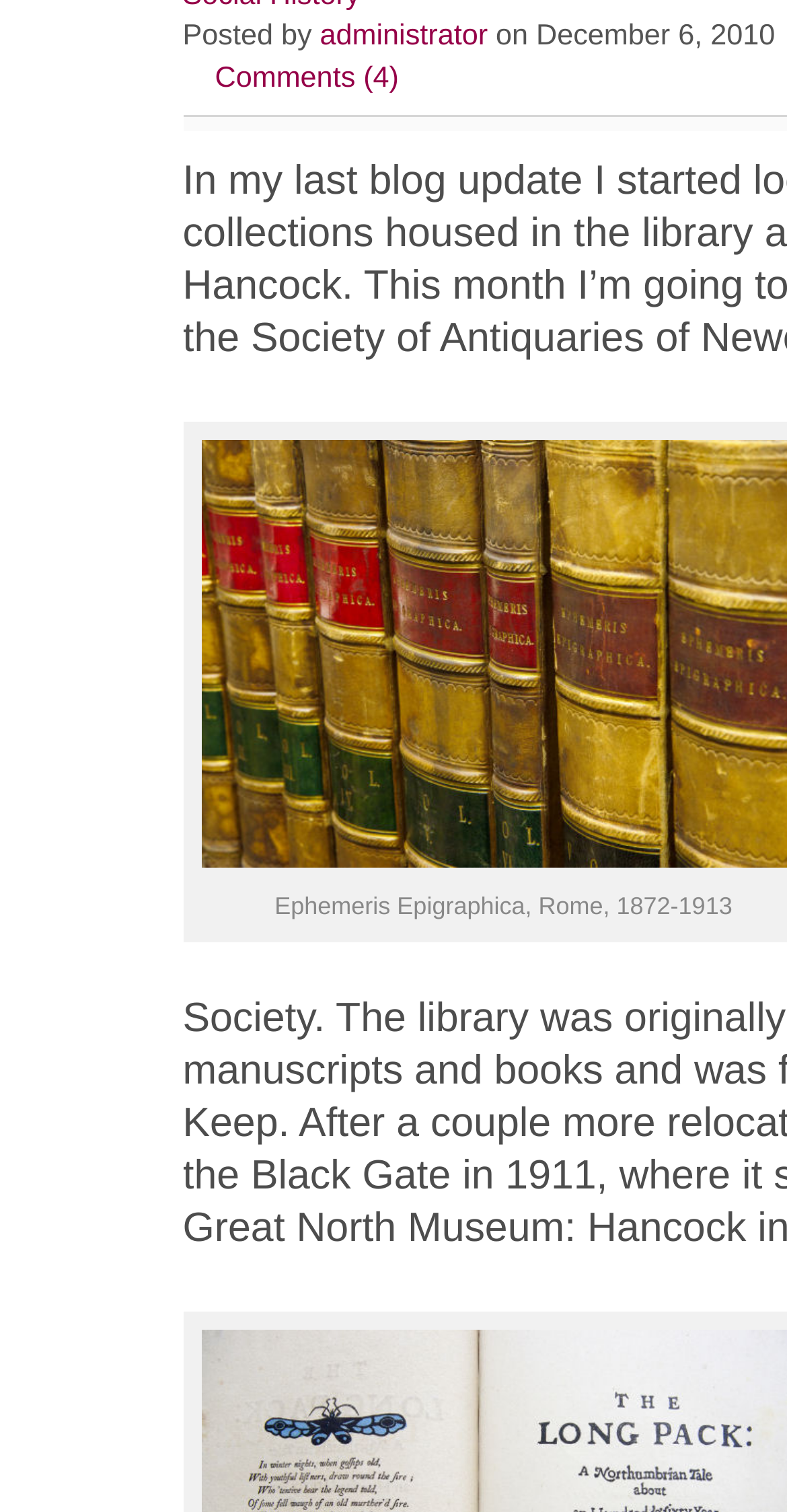Using the provided element description: "administrator", determine the bounding box coordinates of the corresponding UI element in the screenshot.

[0.406, 0.014, 0.62, 0.035]